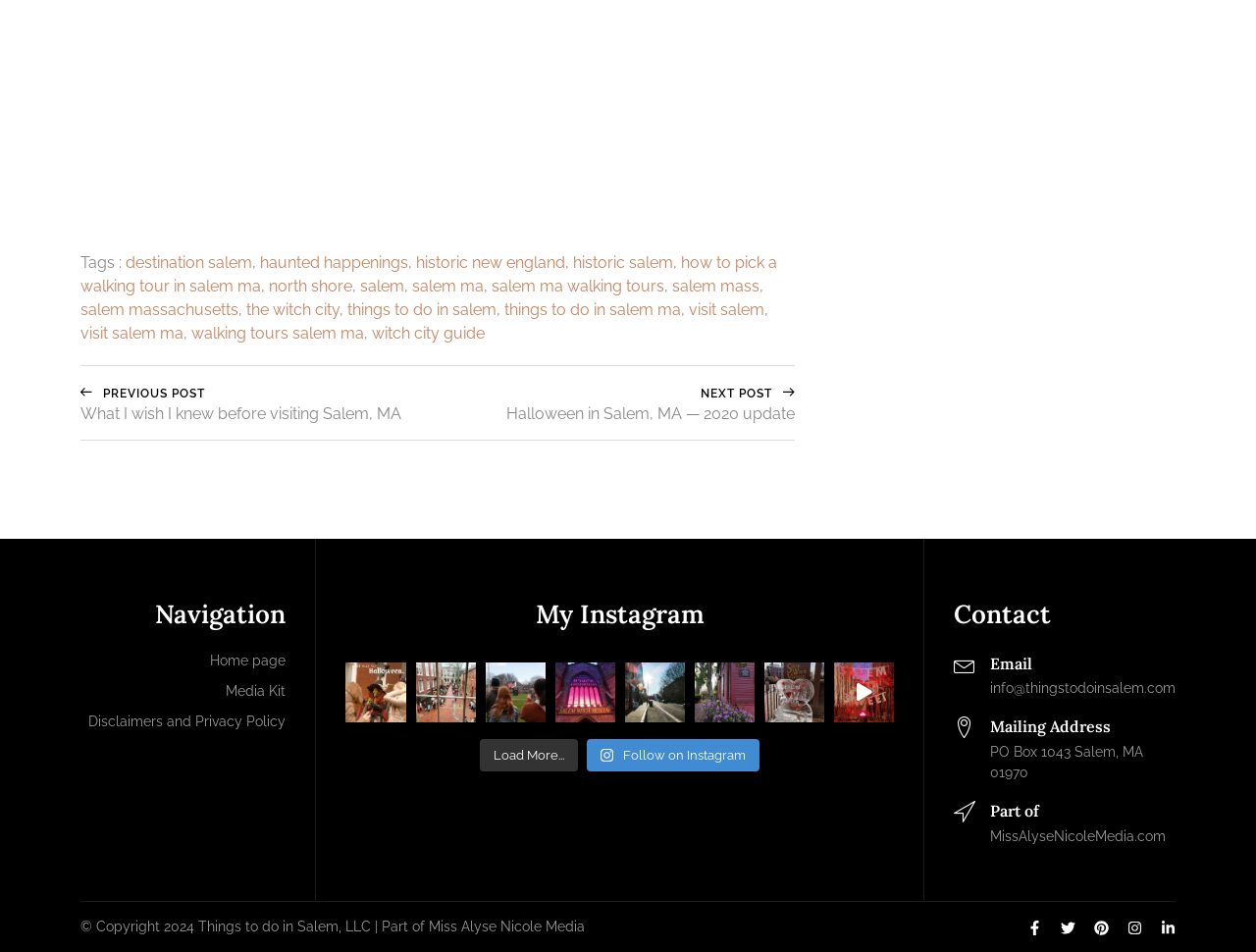What is the main topic of this website?
Examine the image and give a concise answer in one word or a short phrase.

Salem, MA